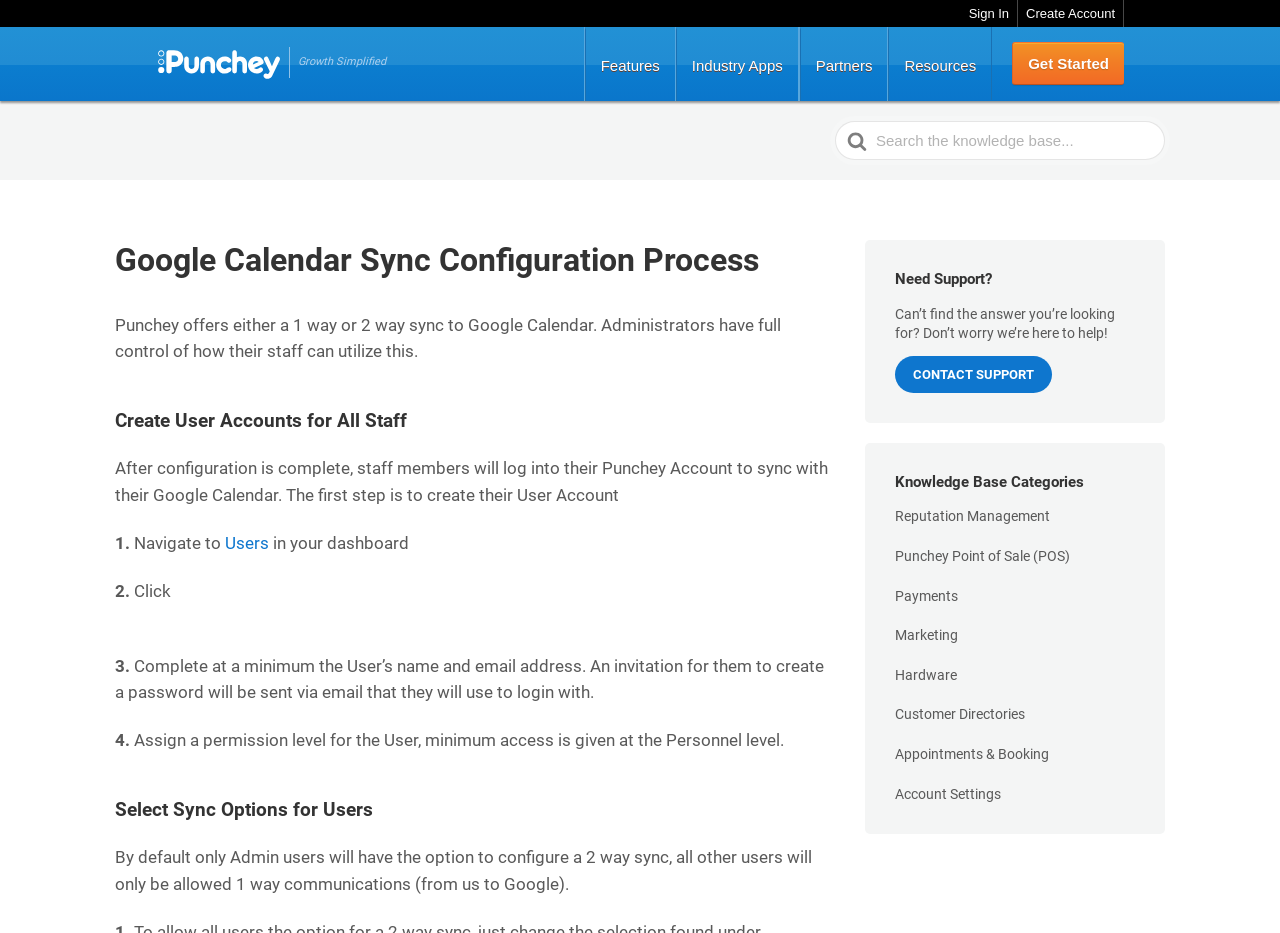Given the element description "Articles", identify the bounding box of the corresponding UI element.

None